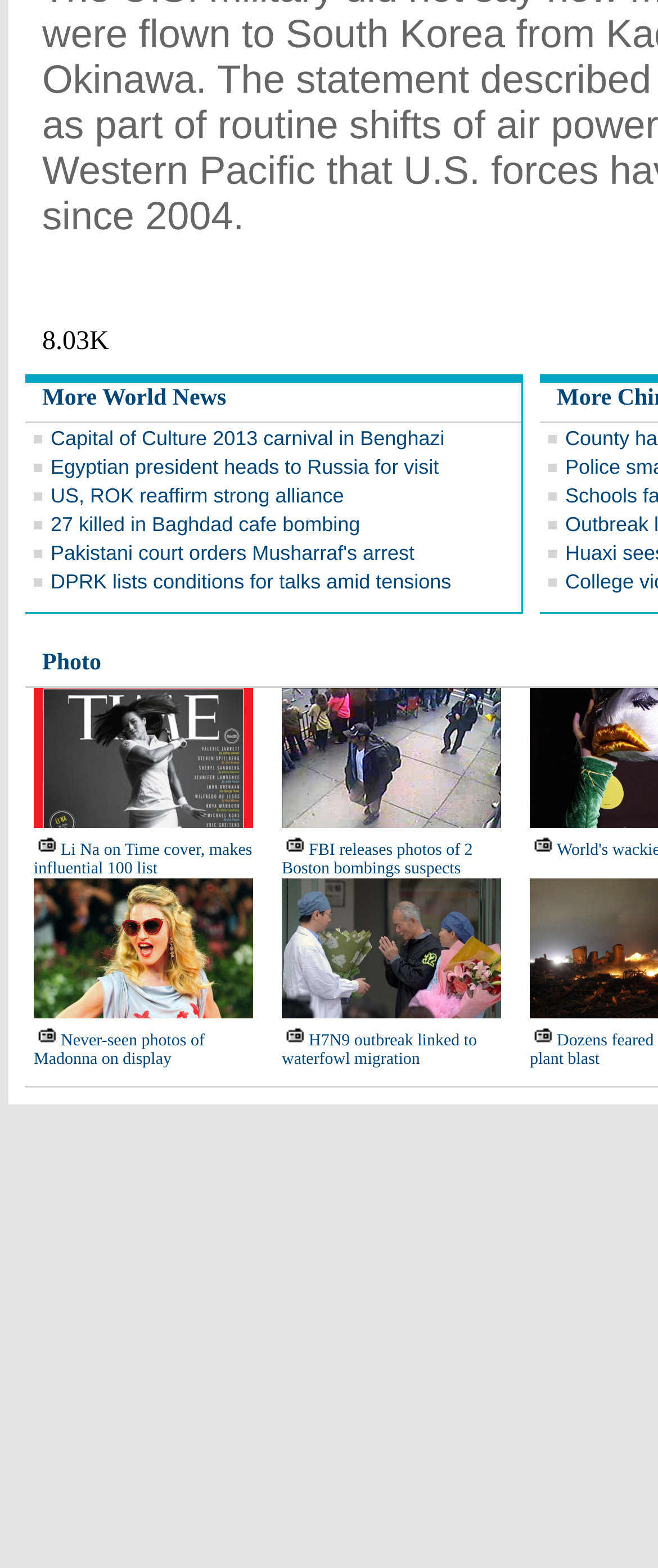Pinpoint the bounding box coordinates of the element to be clicked to execute the instruction: "View 'Li Na on Time cover, makes influential 100 list'".

[0.051, 0.537, 0.383, 0.56]